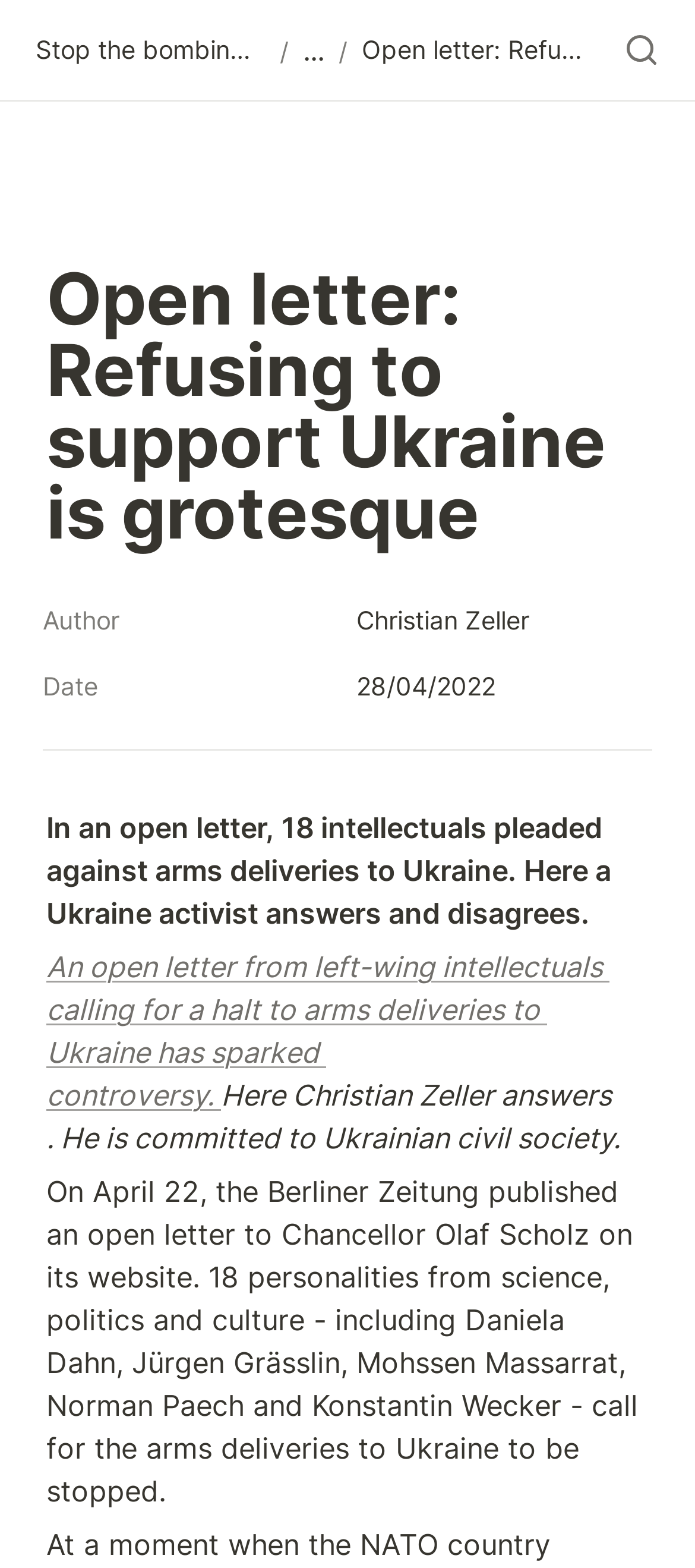Use a single word or phrase to answer the question: How many intellectuals pleaded against arms deliveries to Ukraine?

18